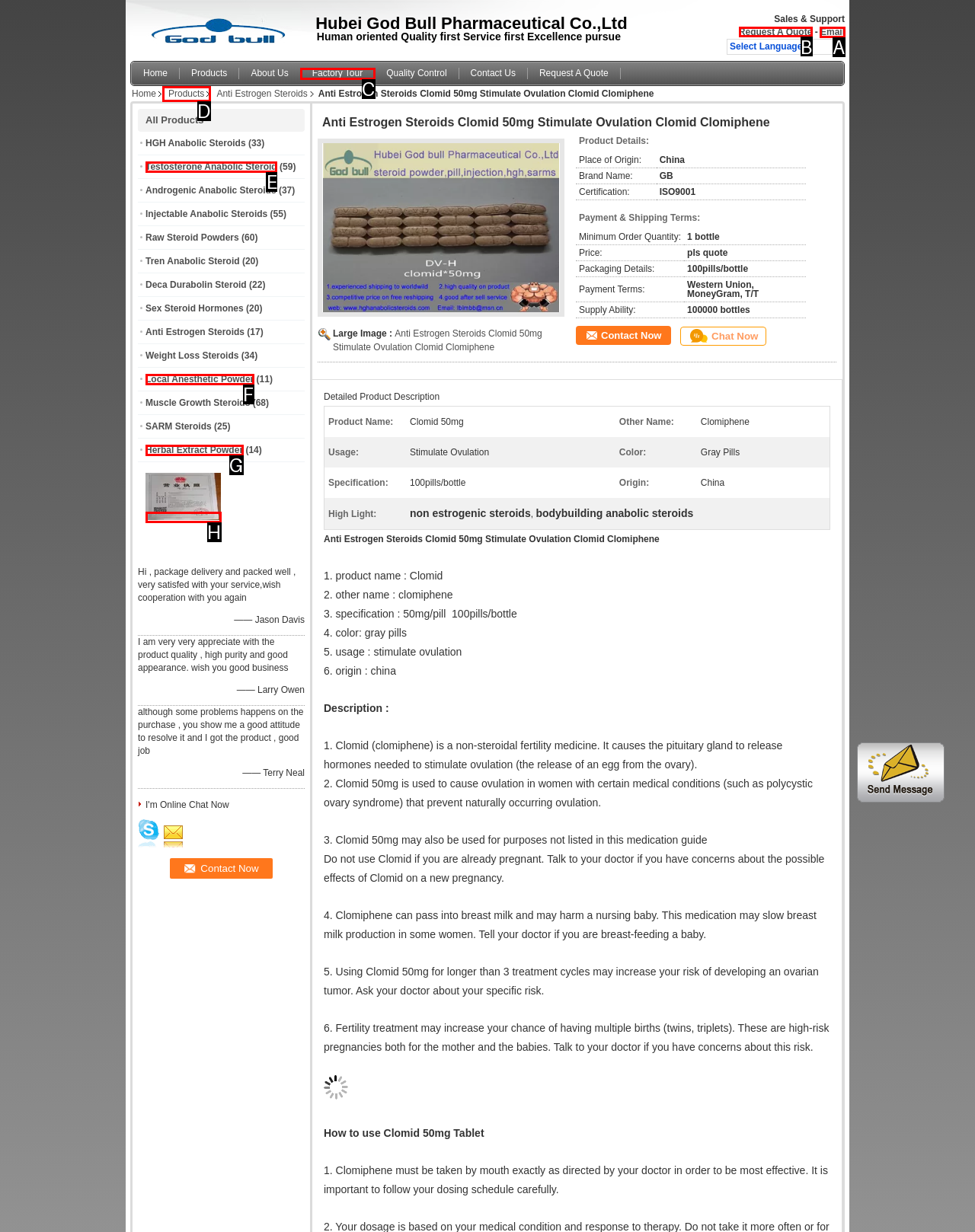Identify the letter of the UI element needed to carry out the task: Request a quote
Reply with the letter of the chosen option.

B